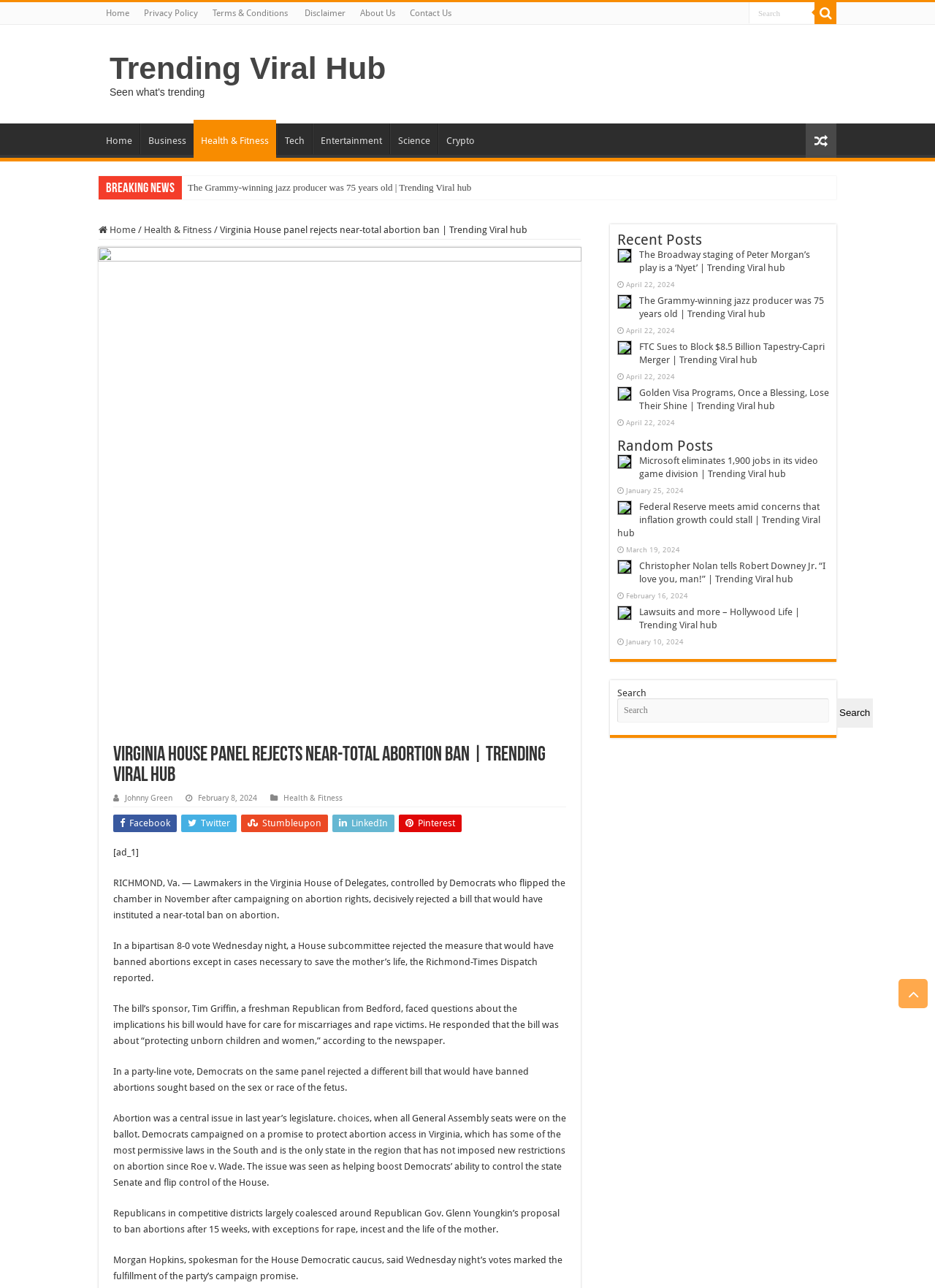Locate the bounding box coordinates of the UI element described by: "parent_node: Search name="s" placeholder="Search"". Provide the coordinates as four float numbers between 0 and 1, formatted as [left, top, right, bottom].

[0.66, 0.542, 0.887, 0.561]